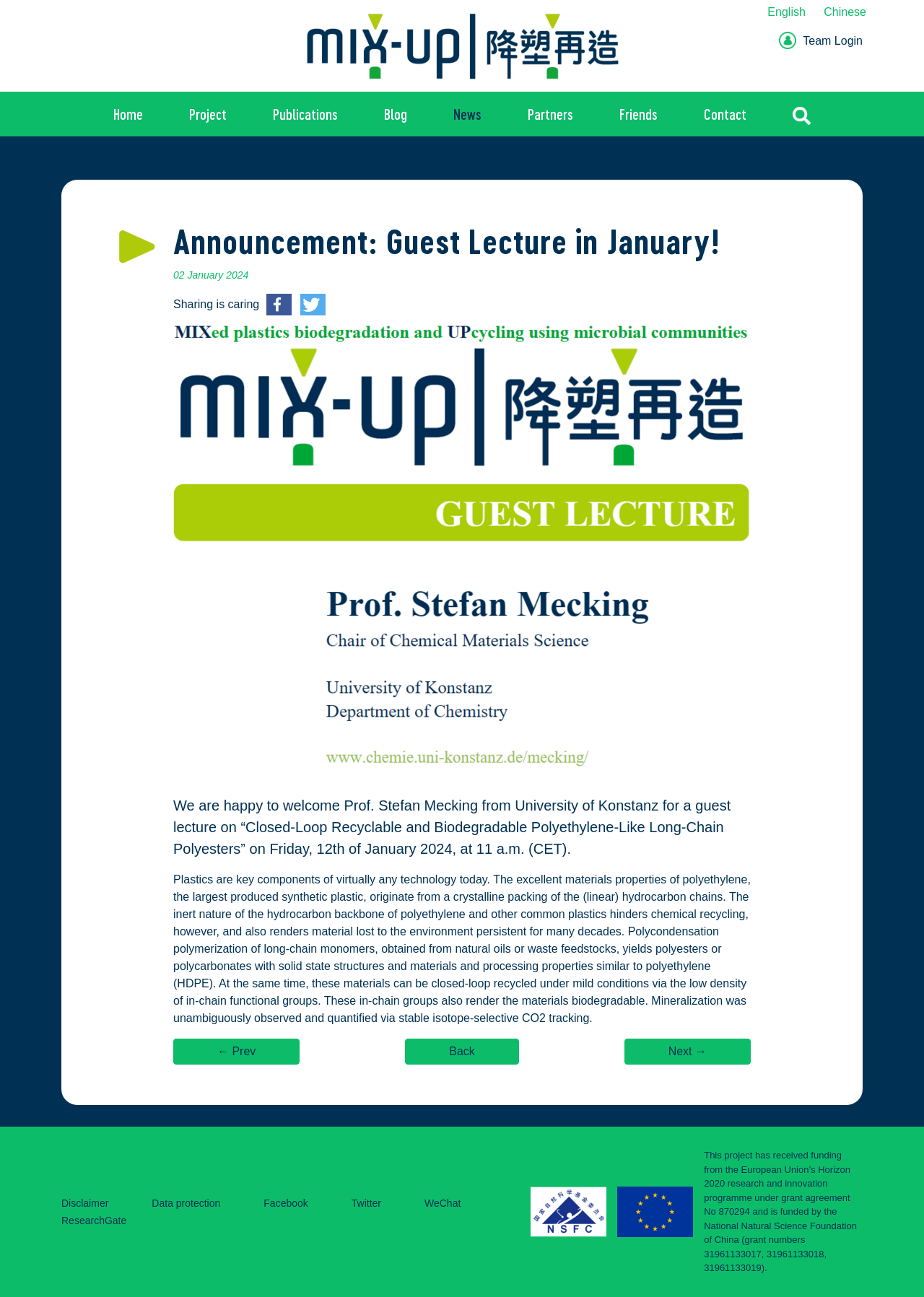What is the topic of the guest lecture?
Using the image, answer in one word or phrase.

Closed-Loop Recyclable and Biodegradable Polyethylene-Like Long-Chain Polyesters